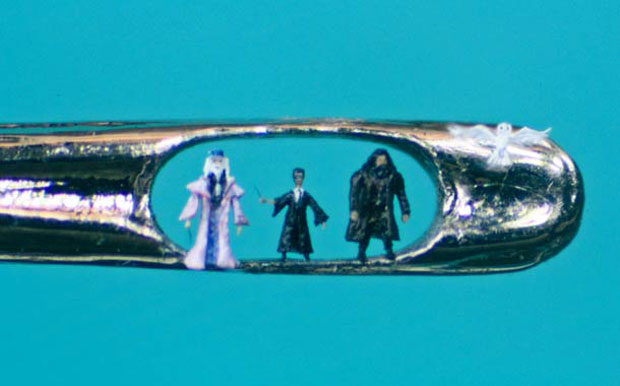How many figures are inside the eye of the sewing needle?
Using the image, provide a concise answer in one word or a short phrase.

Three